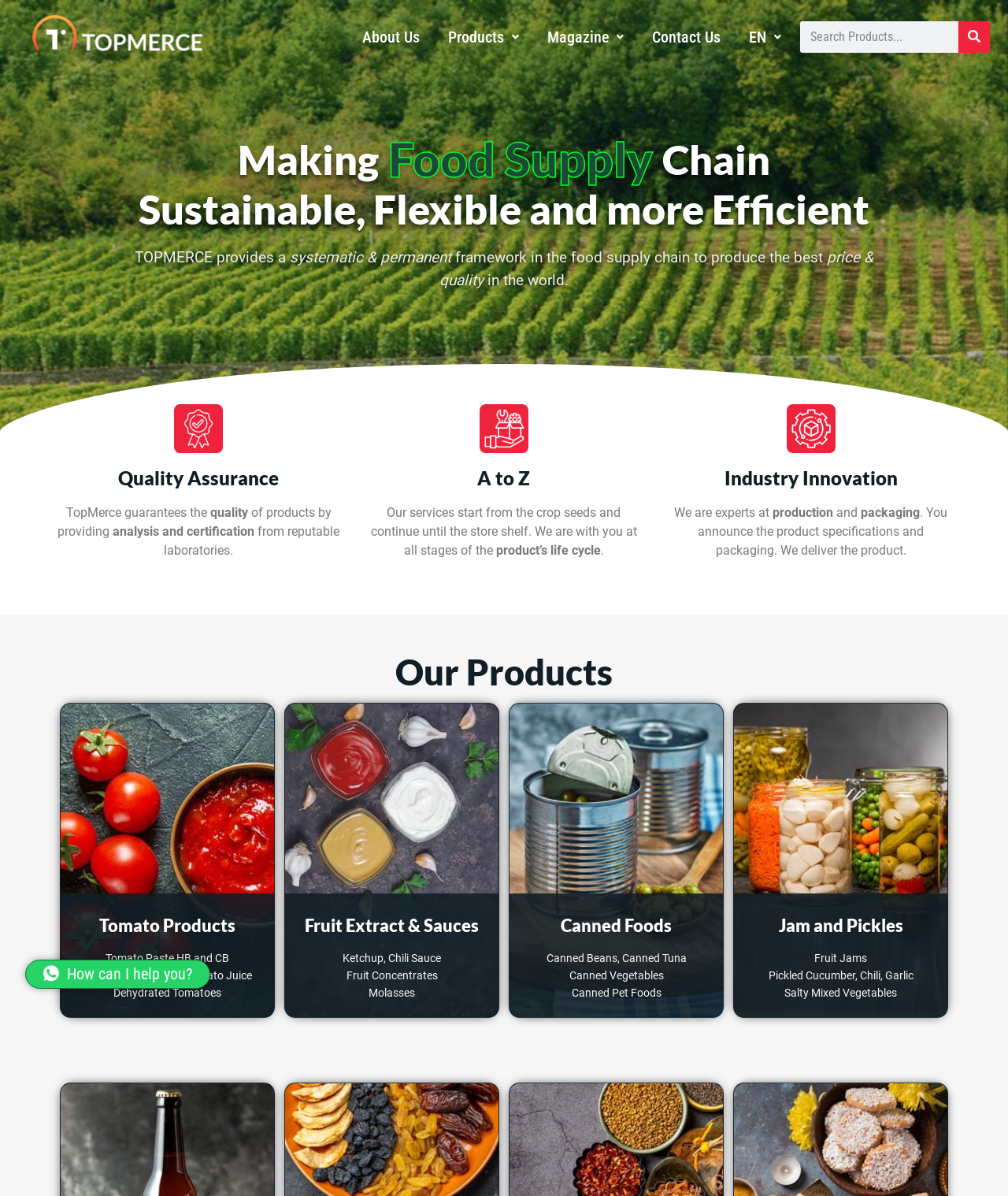Determine the bounding box coordinates for the area that should be clicked to carry out the following instruction: "Search for a topic".

None